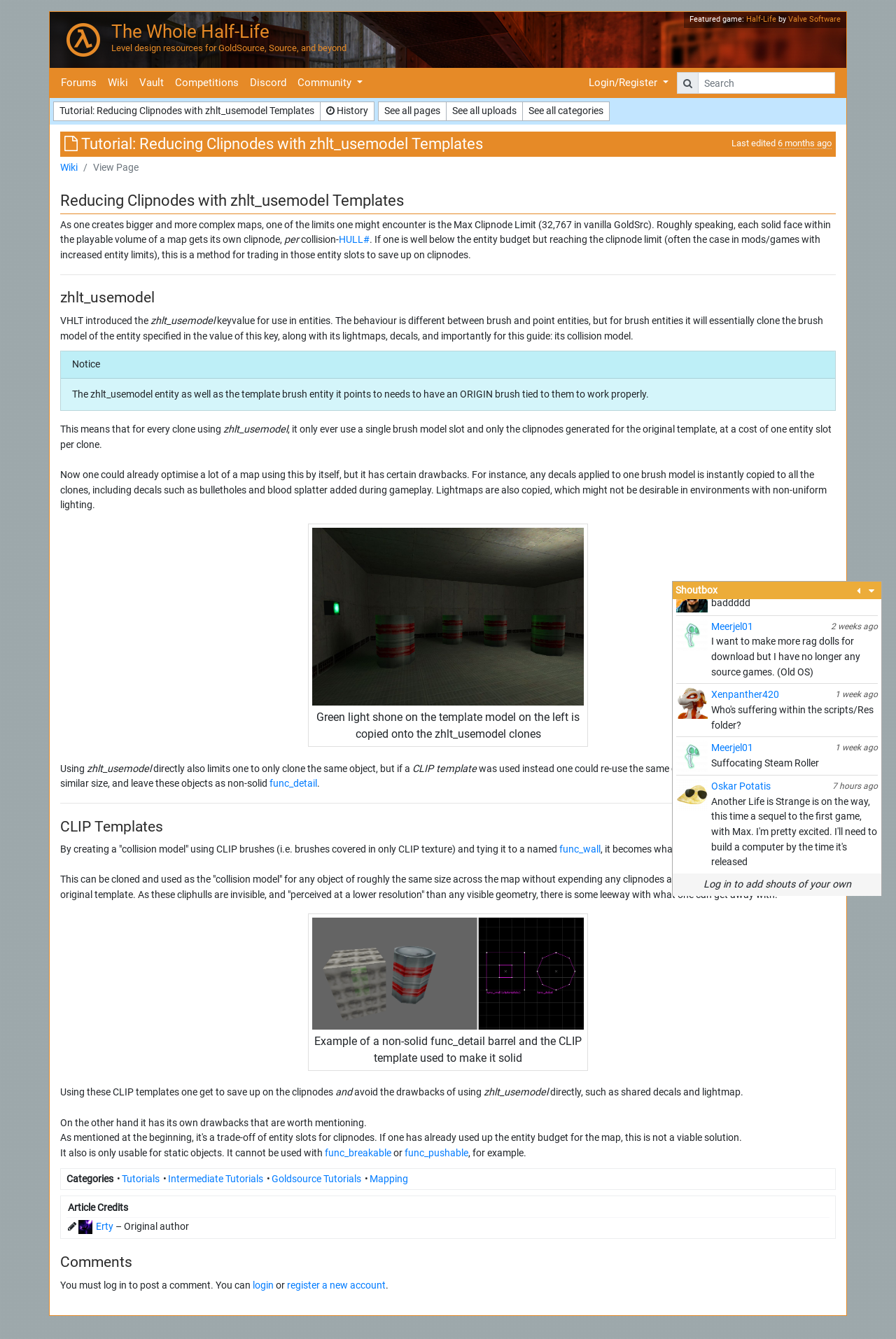Please find the bounding box coordinates of the element that you should click to achieve the following instruction: "Explore the 'Wild Yeast Sourdough Bread from' project". The coordinates should be presented as four float numbers between 0 and 1: [left, top, right, bottom].

None